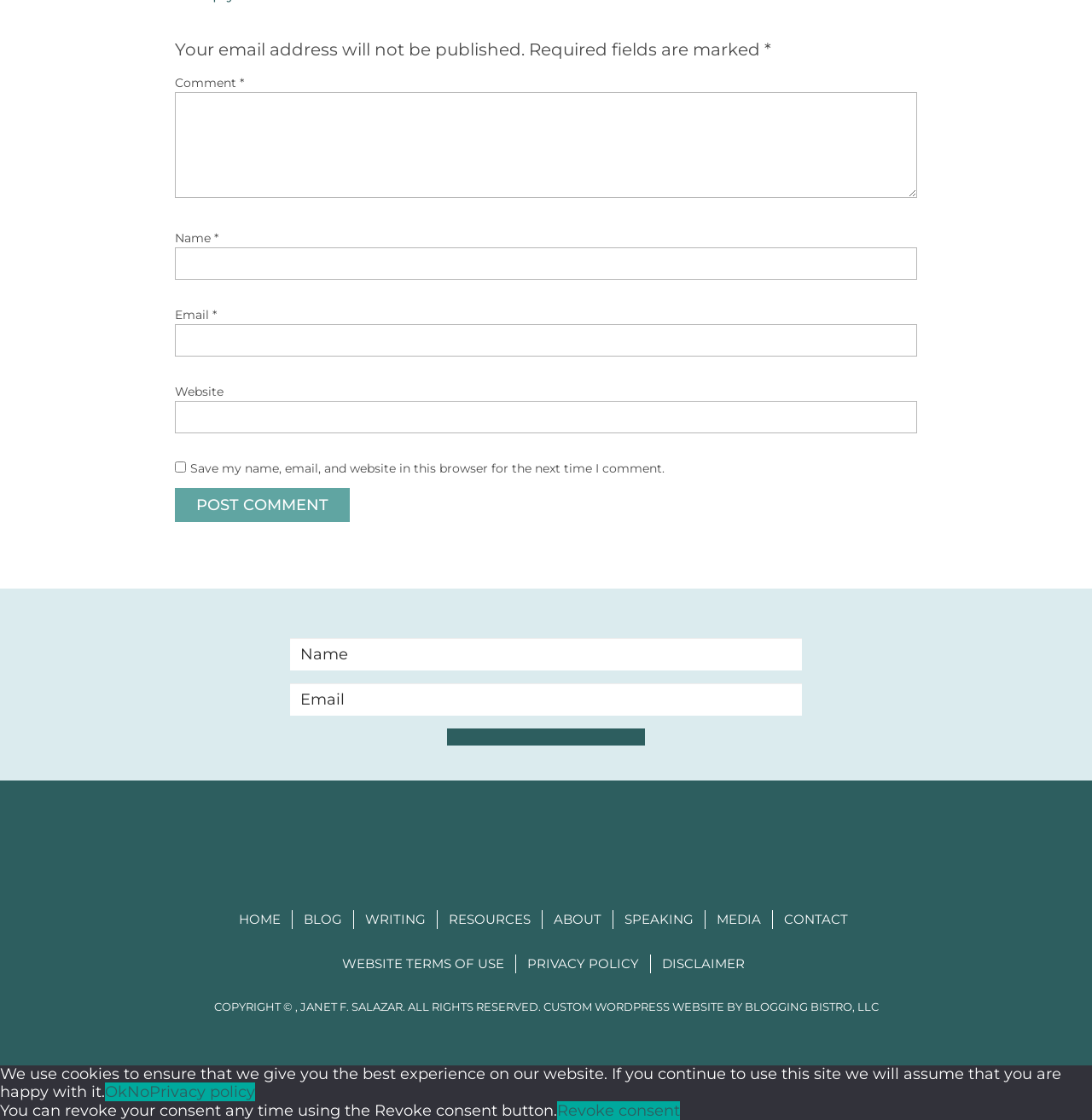Bounding box coordinates are specified in the format (top-left x, top-left y, bottom-right x, bottom-right y). All values are floating point numbers bounded between 0 and 1. Please provide the bounding box coordinate of the region this sentence describes: Home

[0.208, 0.809, 0.268, 0.833]